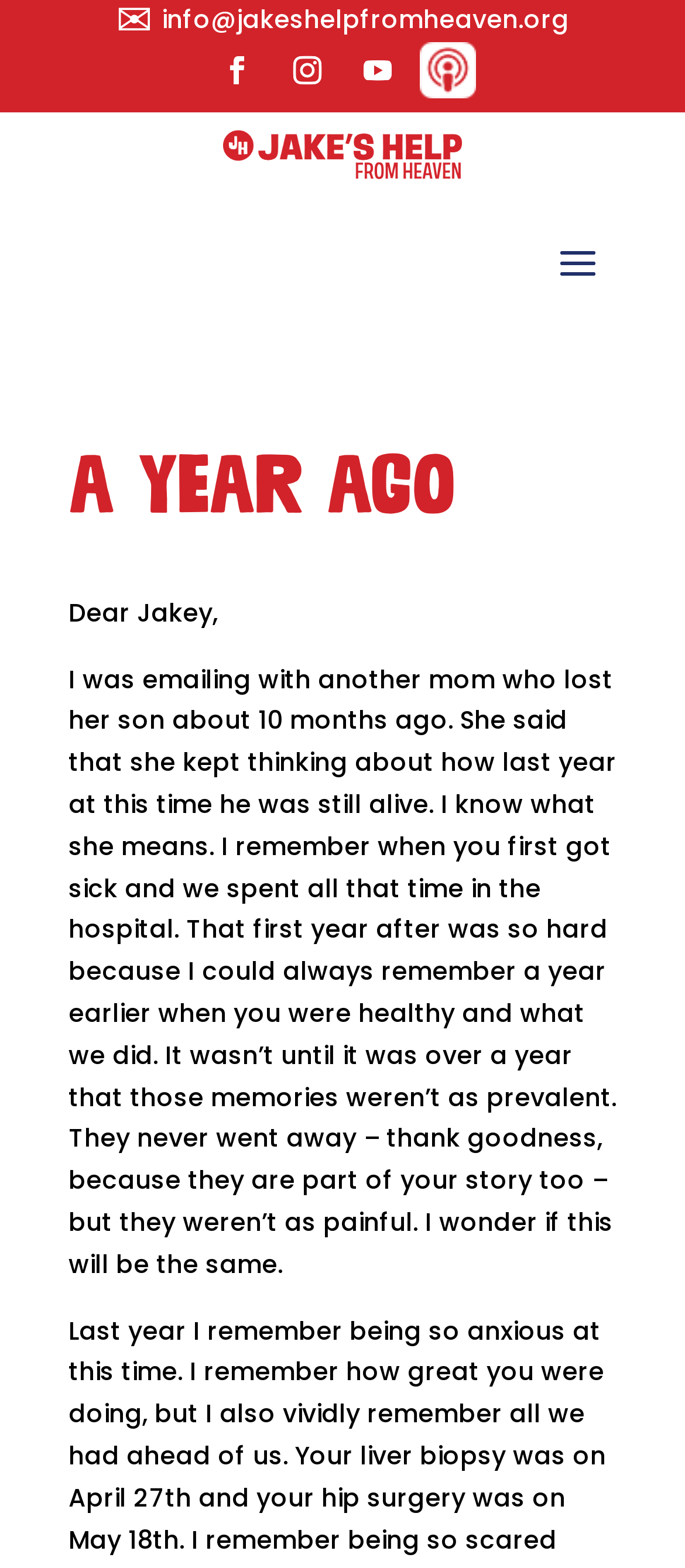What is the image above the heading?
Based on the visual content, answer with a single word or a brief phrase.

A logo